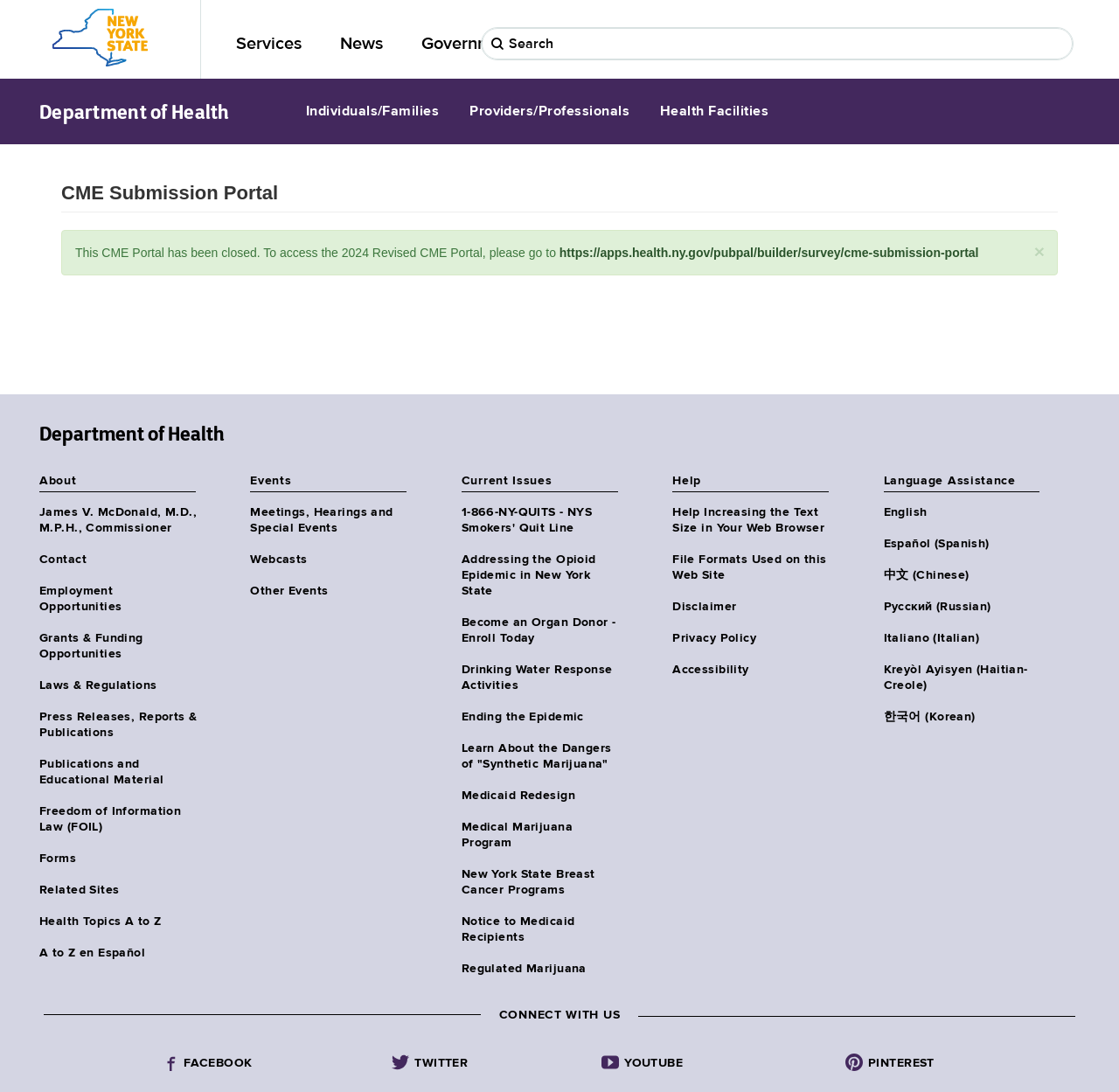What is the purpose of the CME Submission Portal?
Offer a detailed and full explanation in response to the question.

I inferred the purpose of the CME Submission Portal by analyzing the context of the webpage. The portal is mentioned in the meta description and has a prominent heading on the webpage, suggesting that it is the main functionality of the webpage. The text 'This CME Portal has been closed' also implies that the portal was used for submitting CME.